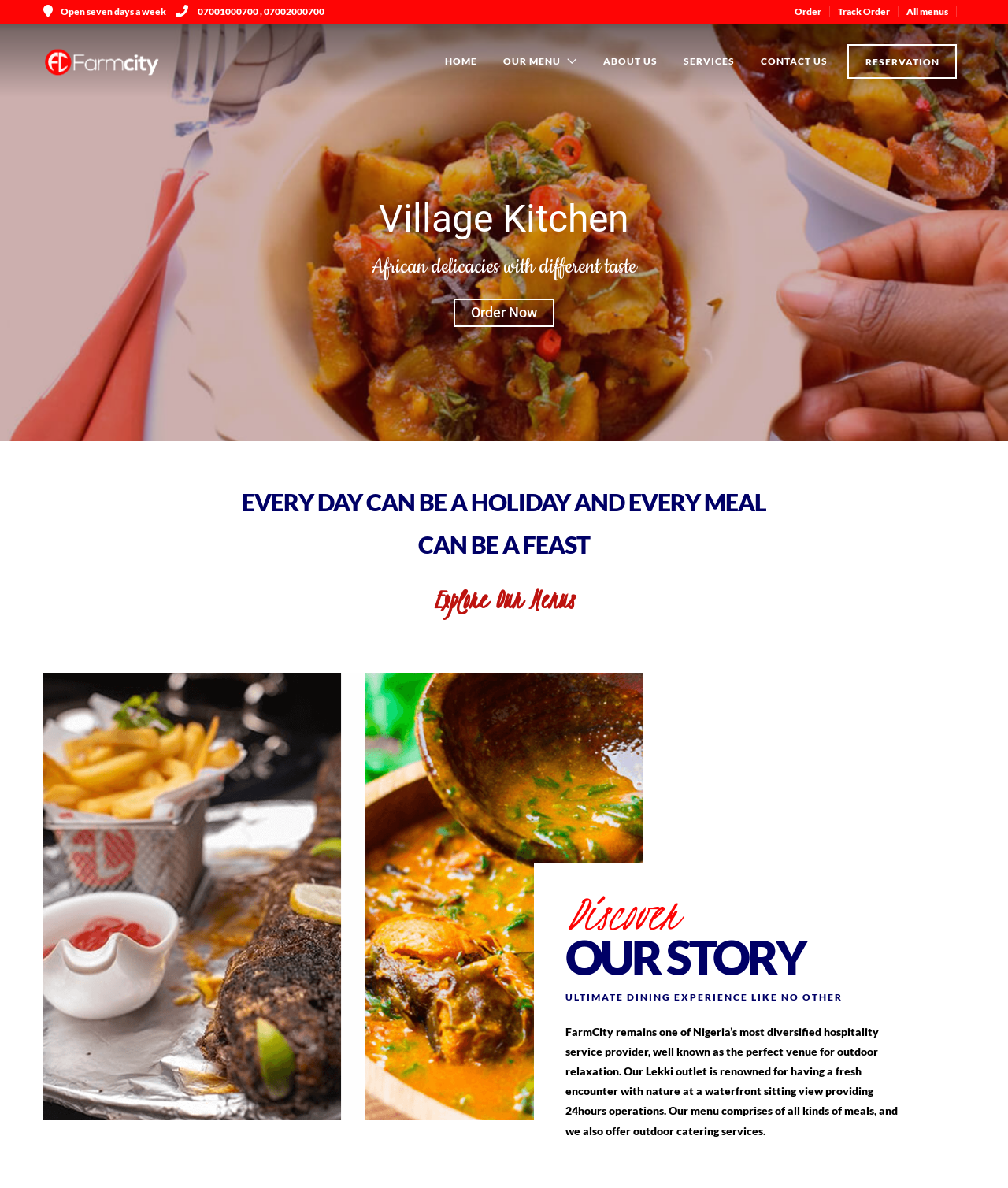Locate the coordinates of the bounding box for the clickable region that fulfills this instruction: "Make a reservation".

[0.841, 0.037, 0.949, 0.067]